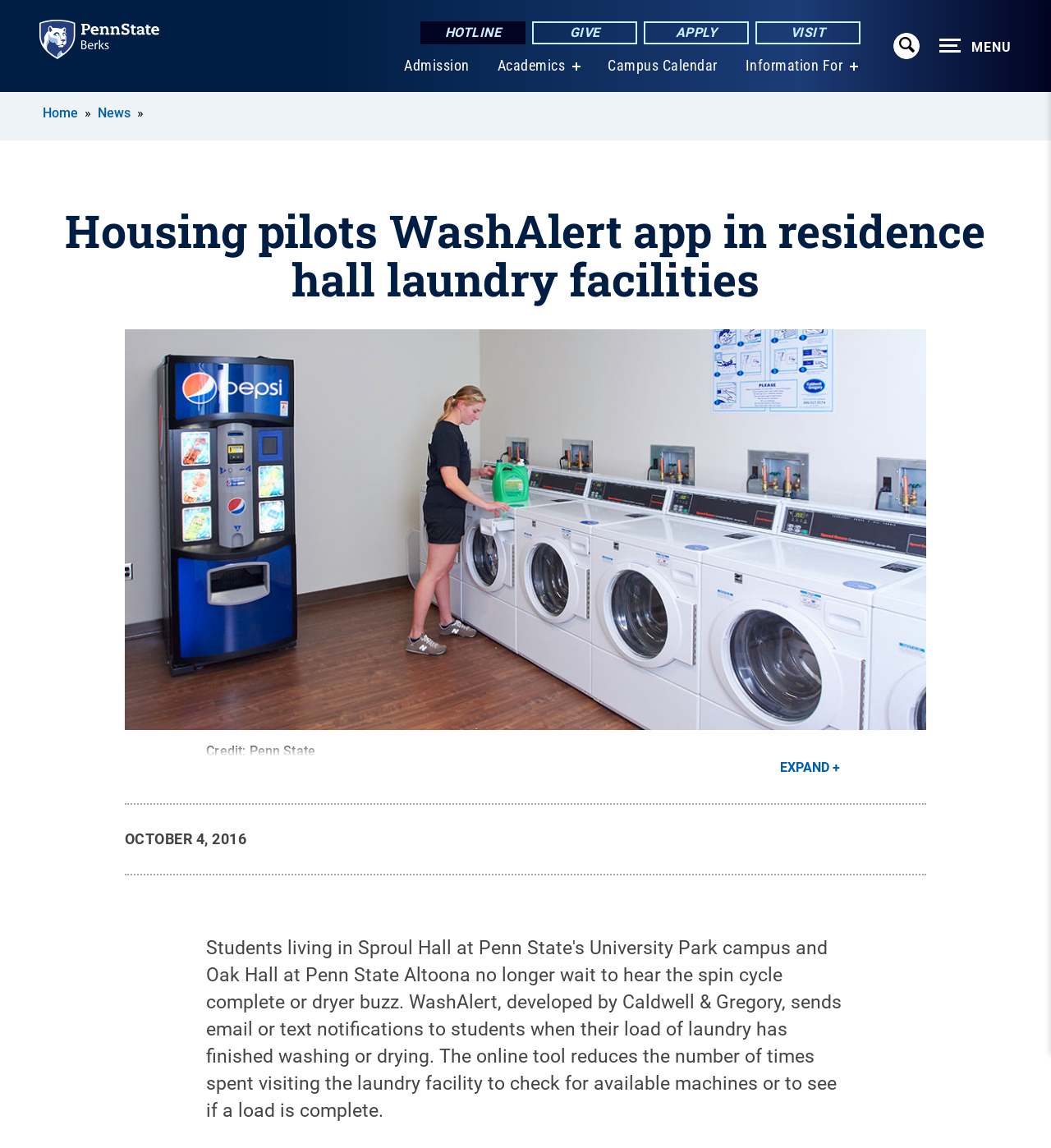Analyze the image and deliver a detailed answer to the question: What is the name of the university?

I determined the answer by looking at the link 'Penn State Berks' at the top of the webpage, which suggests that the university is Penn State.